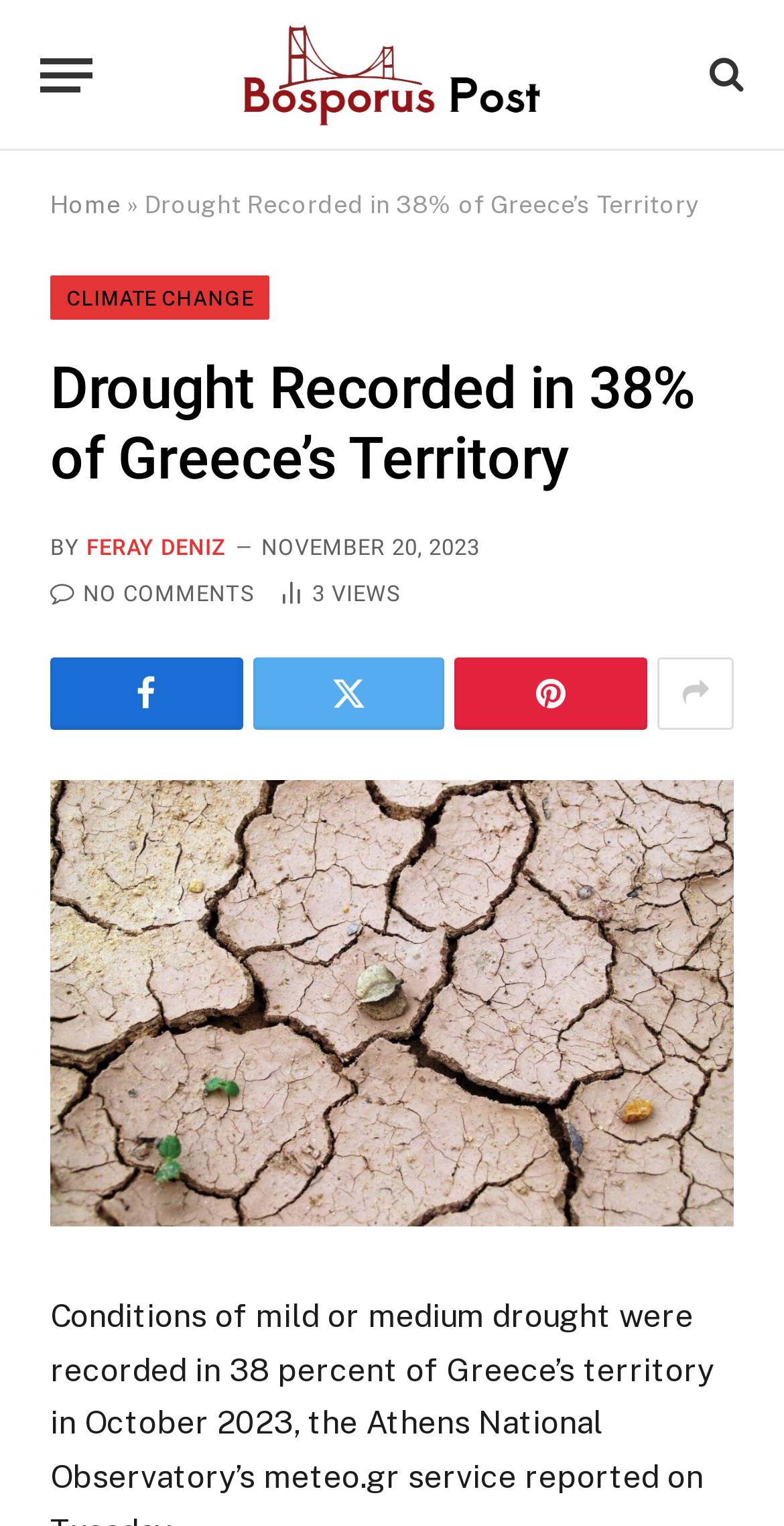Refer to the image and offer a detailed explanation in response to the question: How many article views are there?

The number of article views is mentioned in the section where it says '3 Article Views', which is located below the author's name.